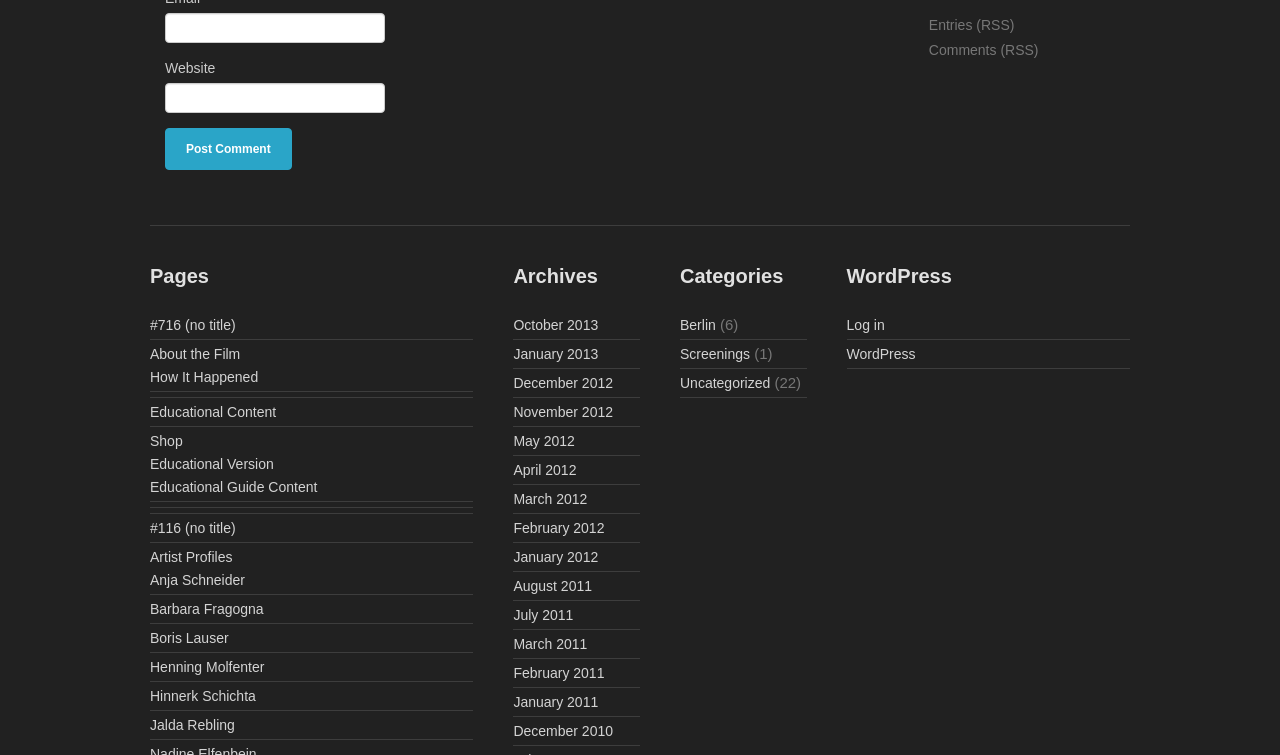Please identify the bounding box coordinates of the region to click in order to complete the given instruction: "Post a comment". The coordinates should be four float numbers between 0 and 1, i.e., [left, top, right, bottom].

[0.129, 0.17, 0.228, 0.225]